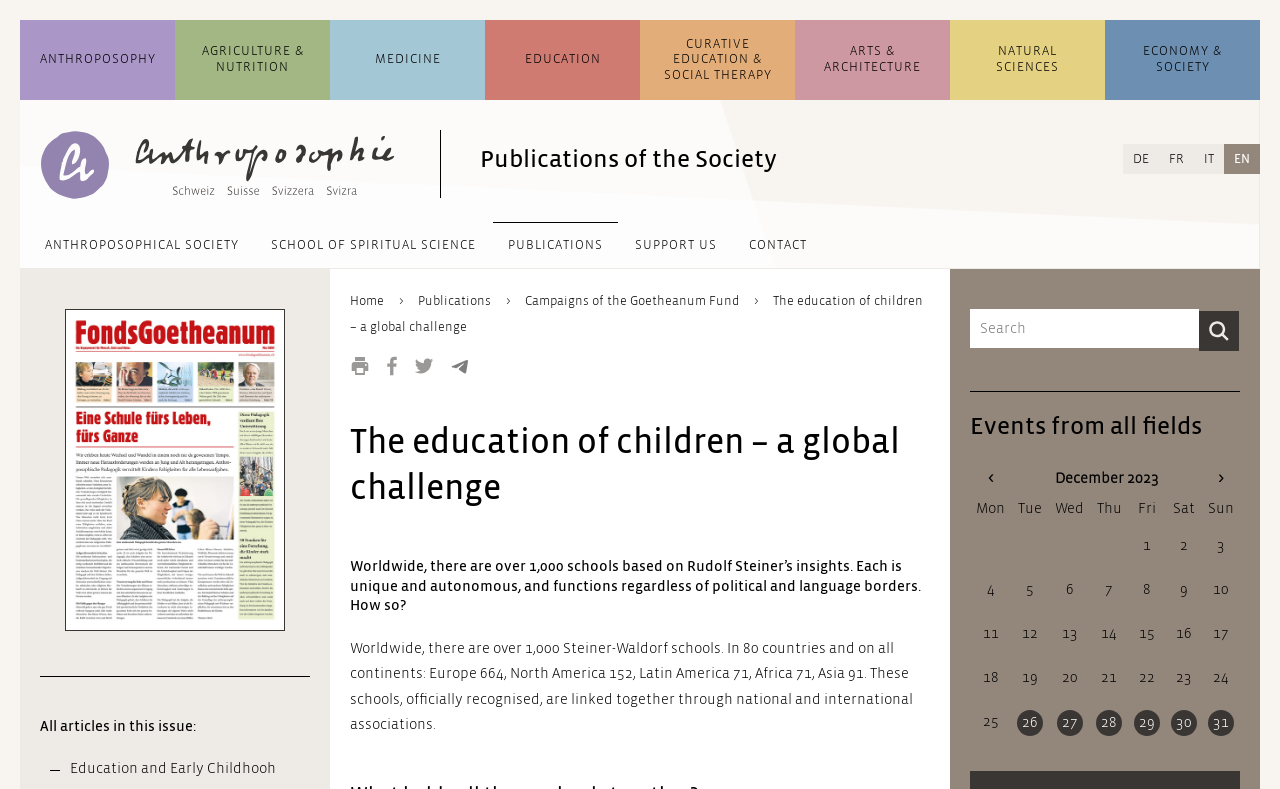Pinpoint the bounding box coordinates of the area that must be clicked to complete this instruction: "Search for stores and categories".

None